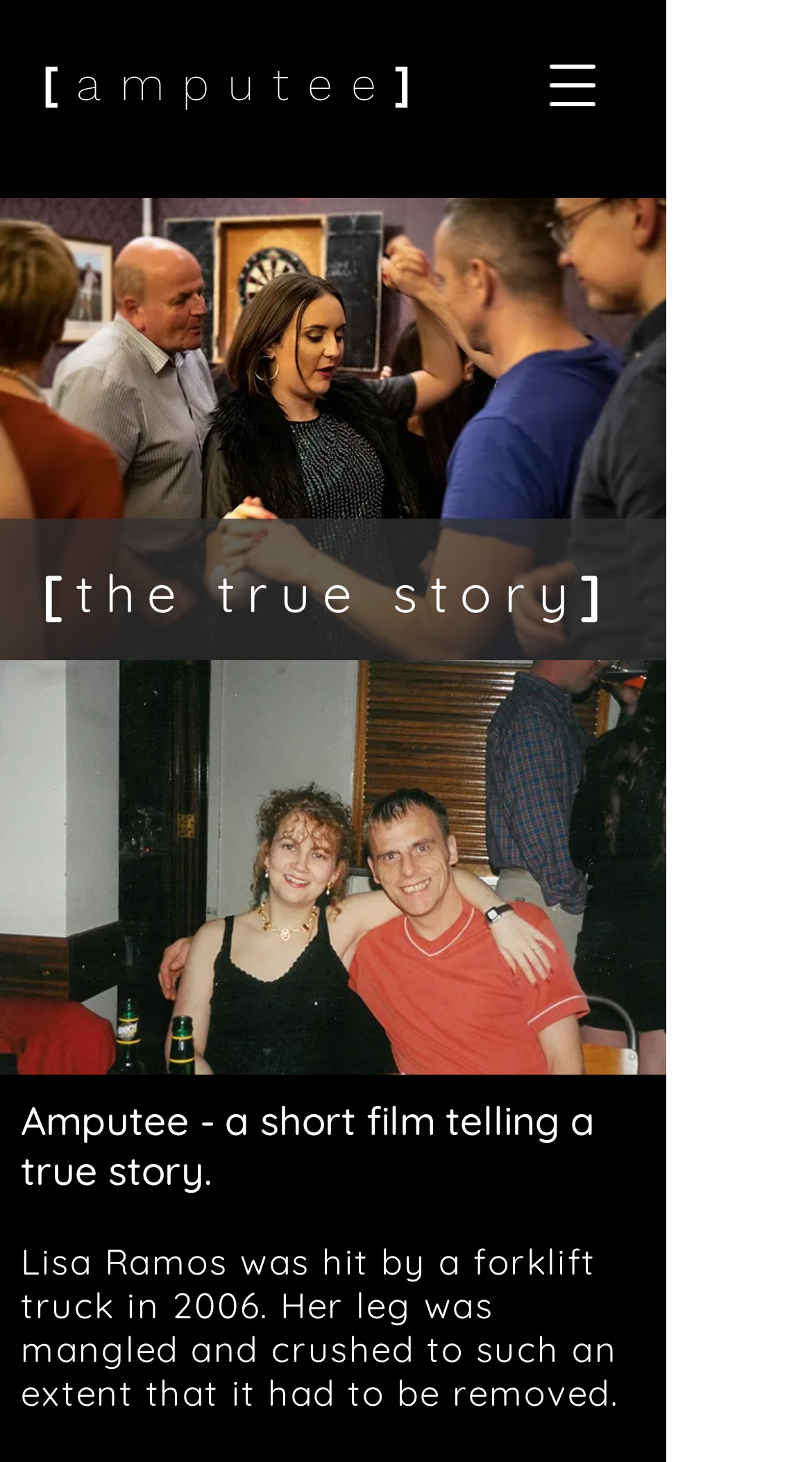Predict the bounding box of the UI element that fits this description: "parent_node: [amputee] aria-label="Open navigation menu"".

[0.641, 0.023, 0.769, 0.094]